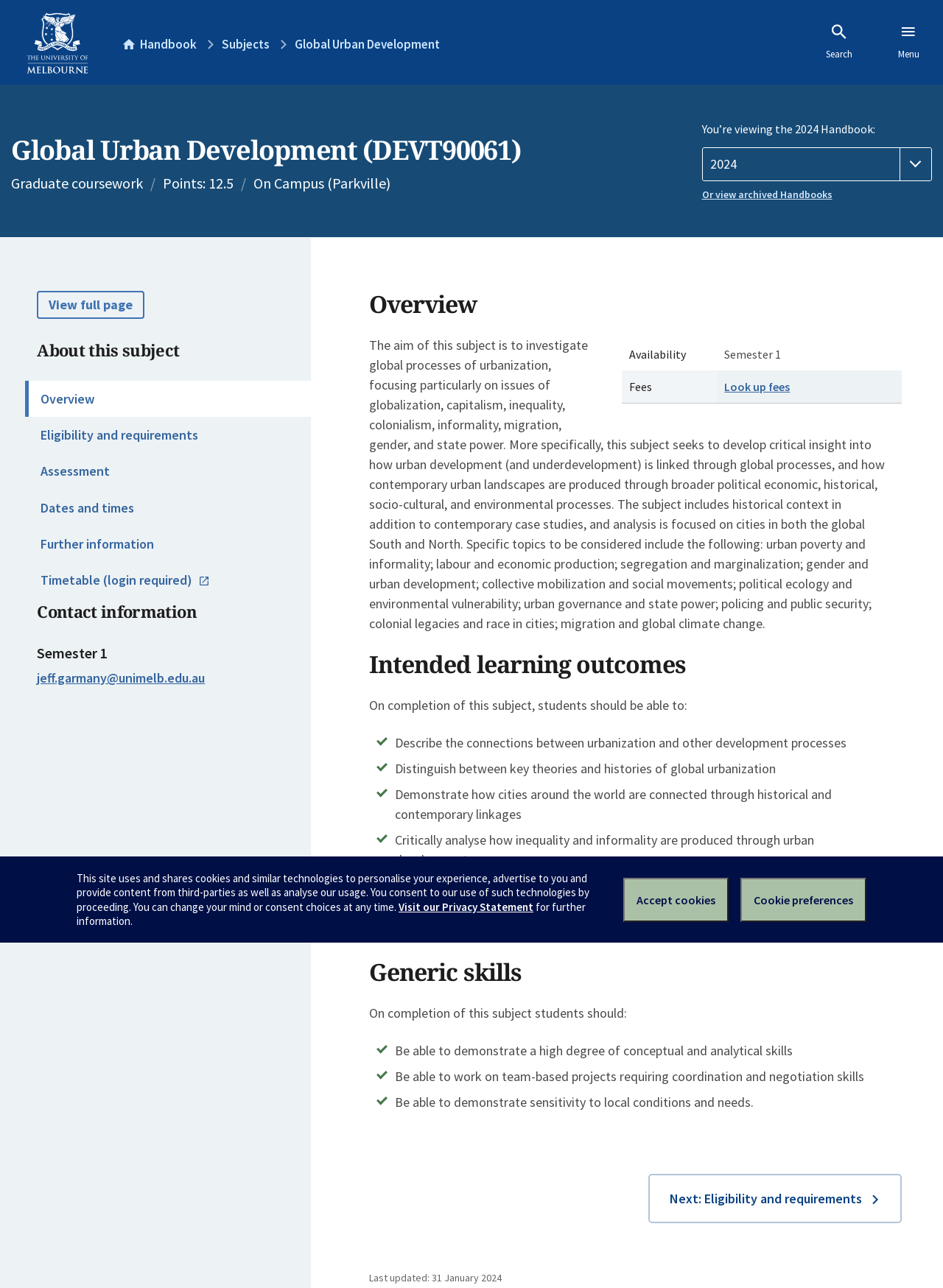Specify the bounding box coordinates of the area that needs to be clicked to achieve the following instruction: "Search for something".

[0.856, 0.018, 0.923, 0.048]